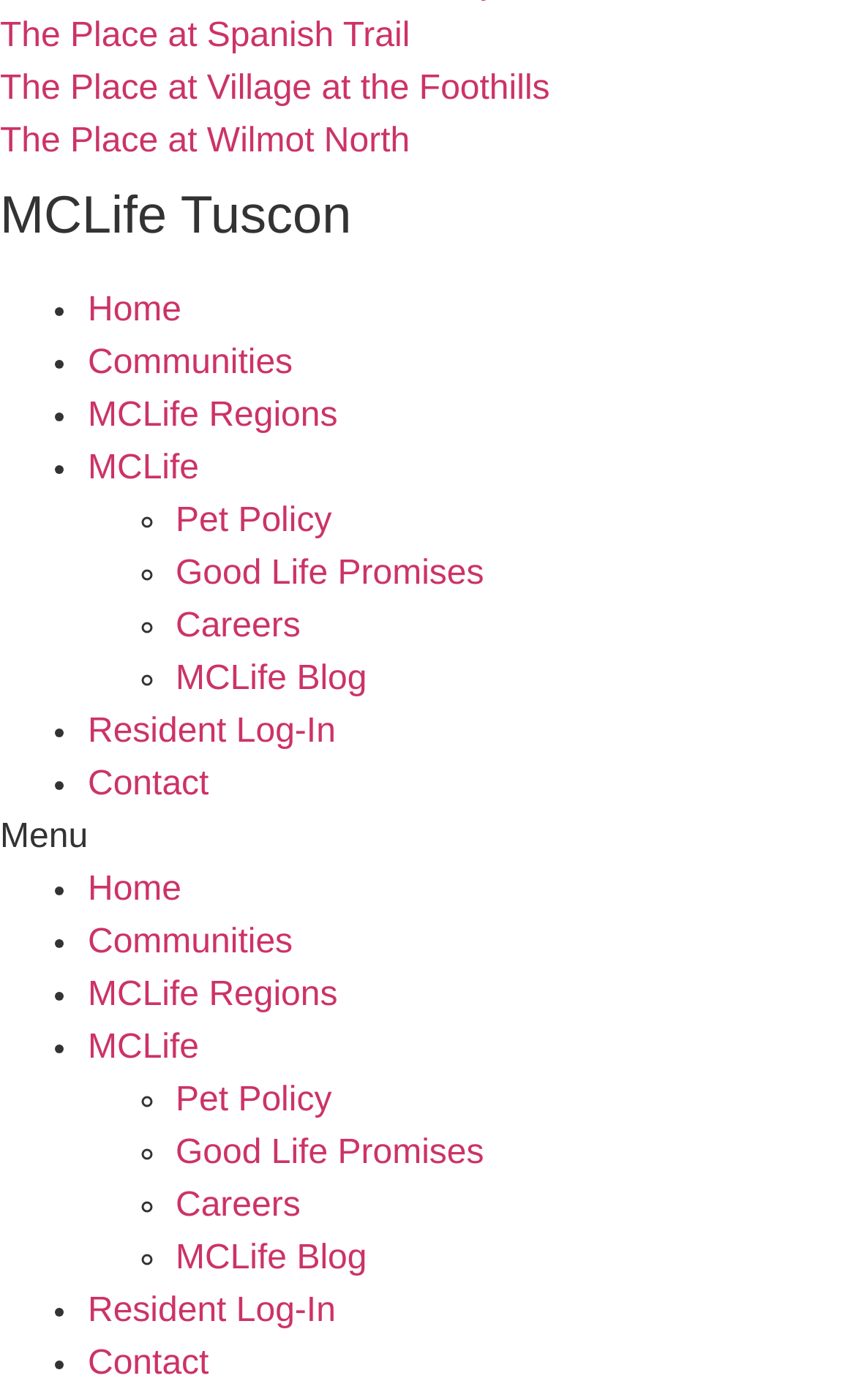Find the bounding box coordinates for the element that must be clicked to complete the instruction: "View posts". The coordinates should be four float numbers between 0 and 1, indicated as [left, top, right, bottom].

None